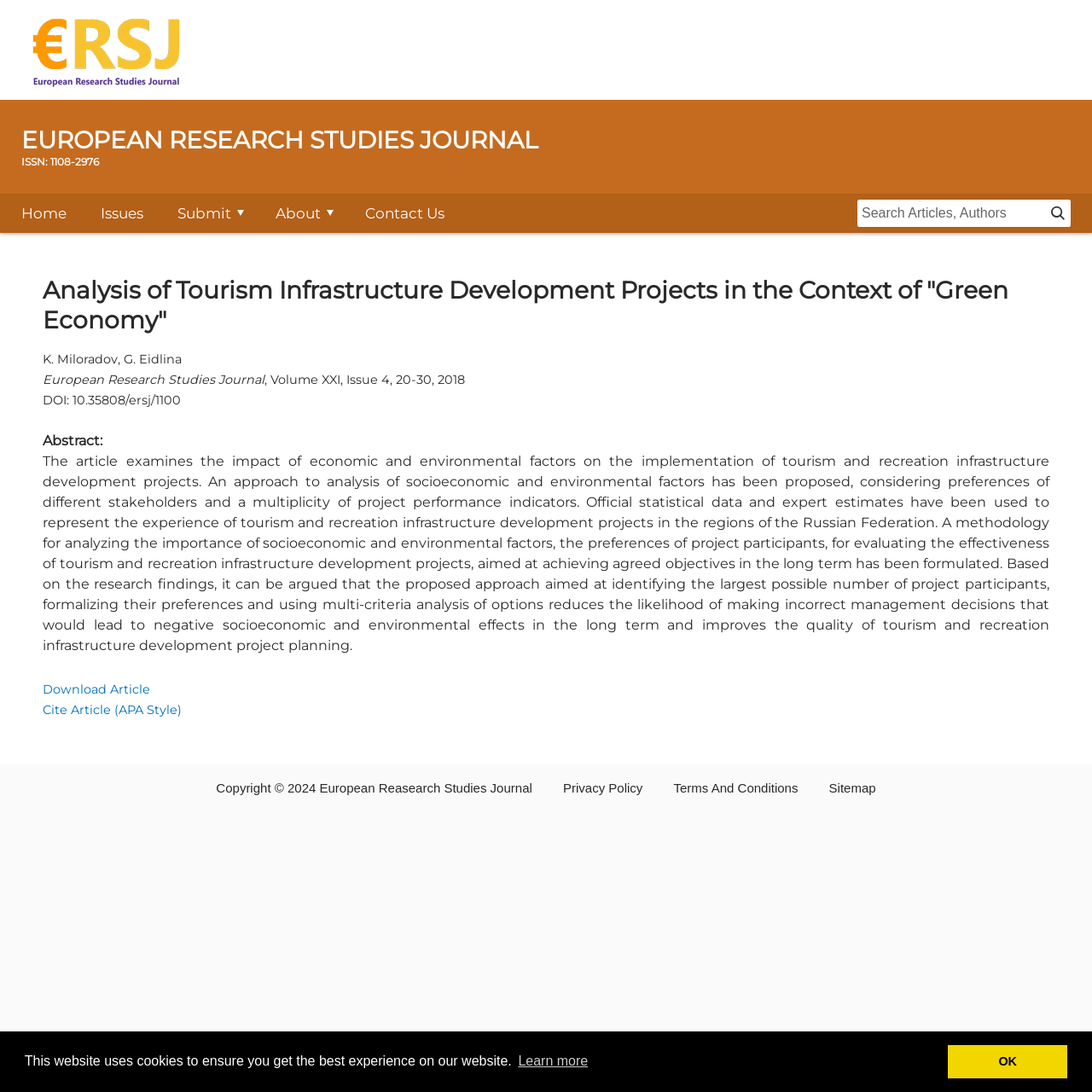Please locate the bounding box coordinates of the element's region that needs to be clicked to follow the instruction: "Login to the website". The bounding box coordinates should be provided as four float numbers between 0 and 1, i.e., [left, top, right, bottom].

None